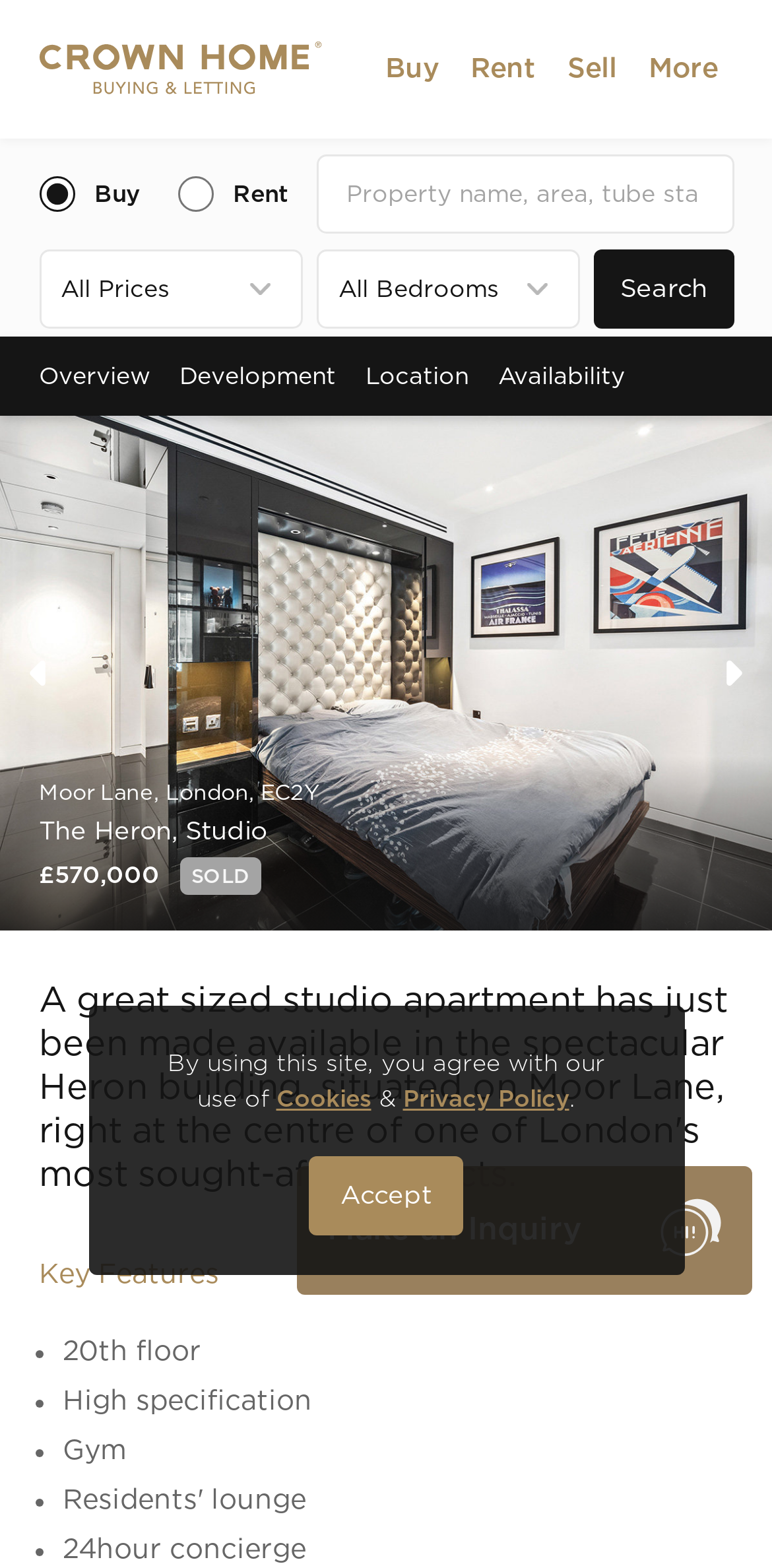Identify the bounding box coordinates of the area you need to click to perform the following instruction: "Call the office".

[0.424, 0.822, 0.937, 0.888]